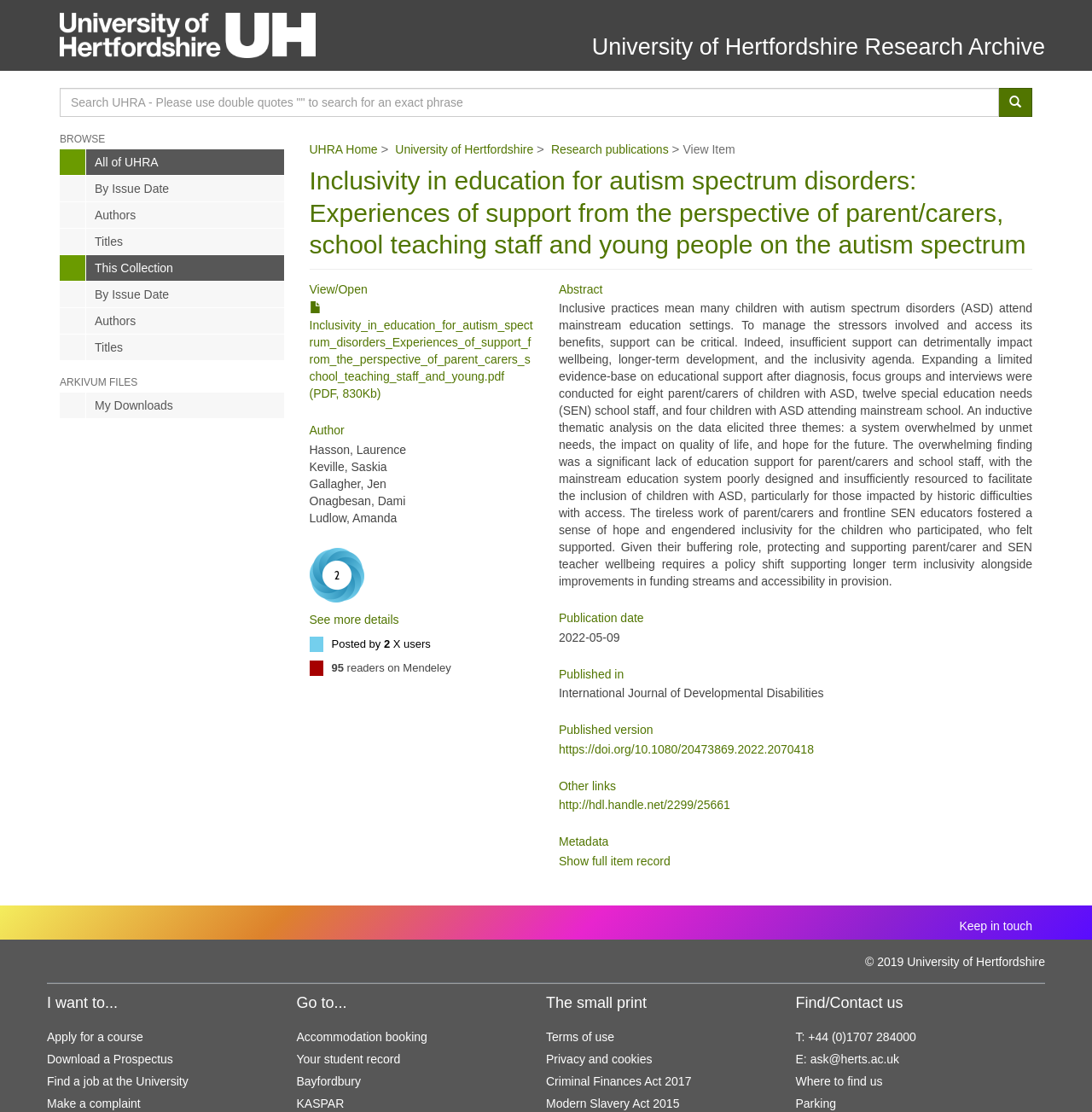Locate the bounding box of the UI element based on this description: "Posted by 2 X users". Provide four float numbers between 0 and 1 as [left, top, right, bottom].

[0.304, 0.573, 0.394, 0.584]